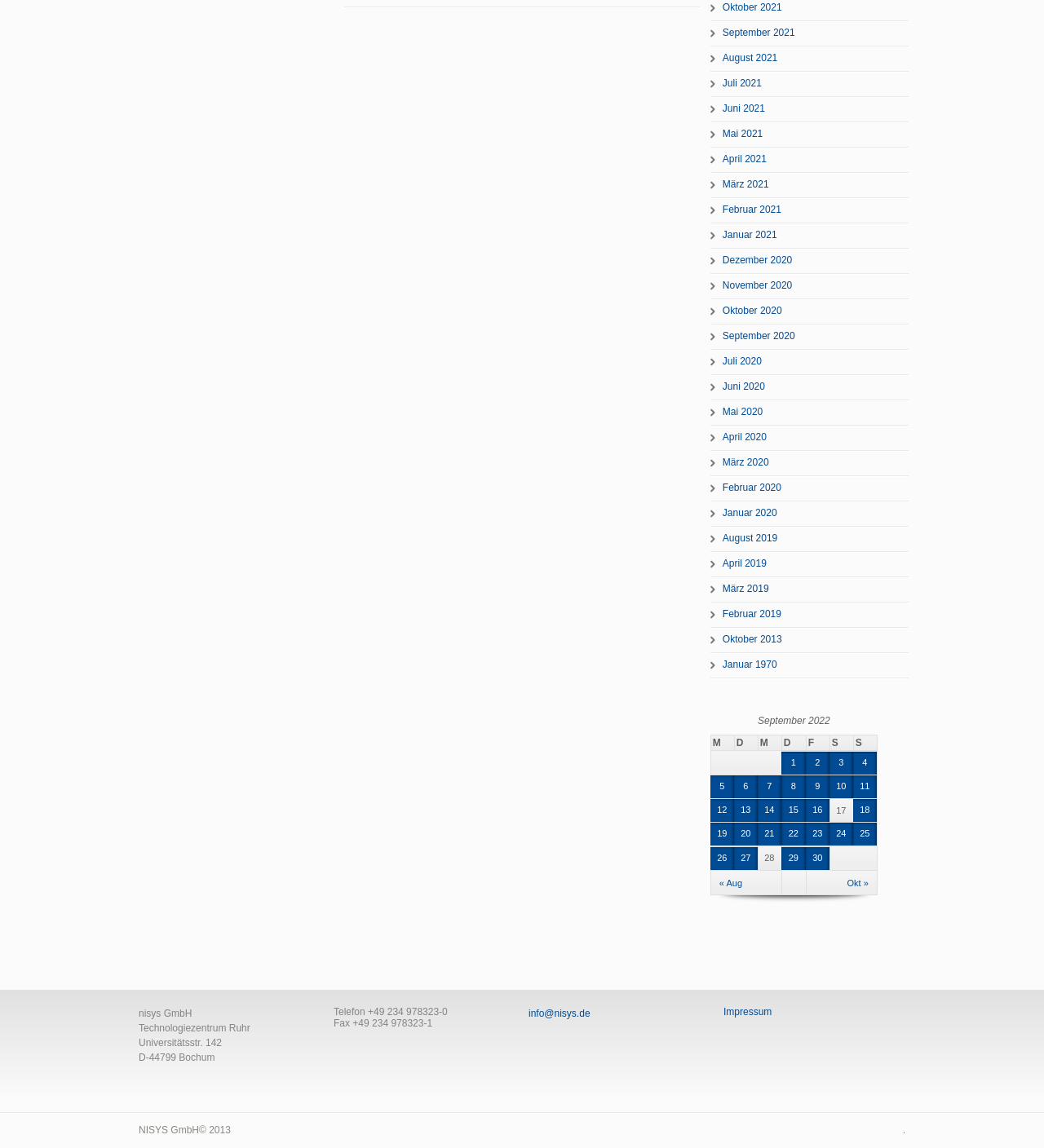Please indicate the bounding box coordinates of the element's region to be clicked to achieve the instruction: "Click on August 2019". Provide the coordinates as four float numbers between 0 and 1, i.e., [left, top, right, bottom].

[0.68, 0.458, 0.87, 0.48]